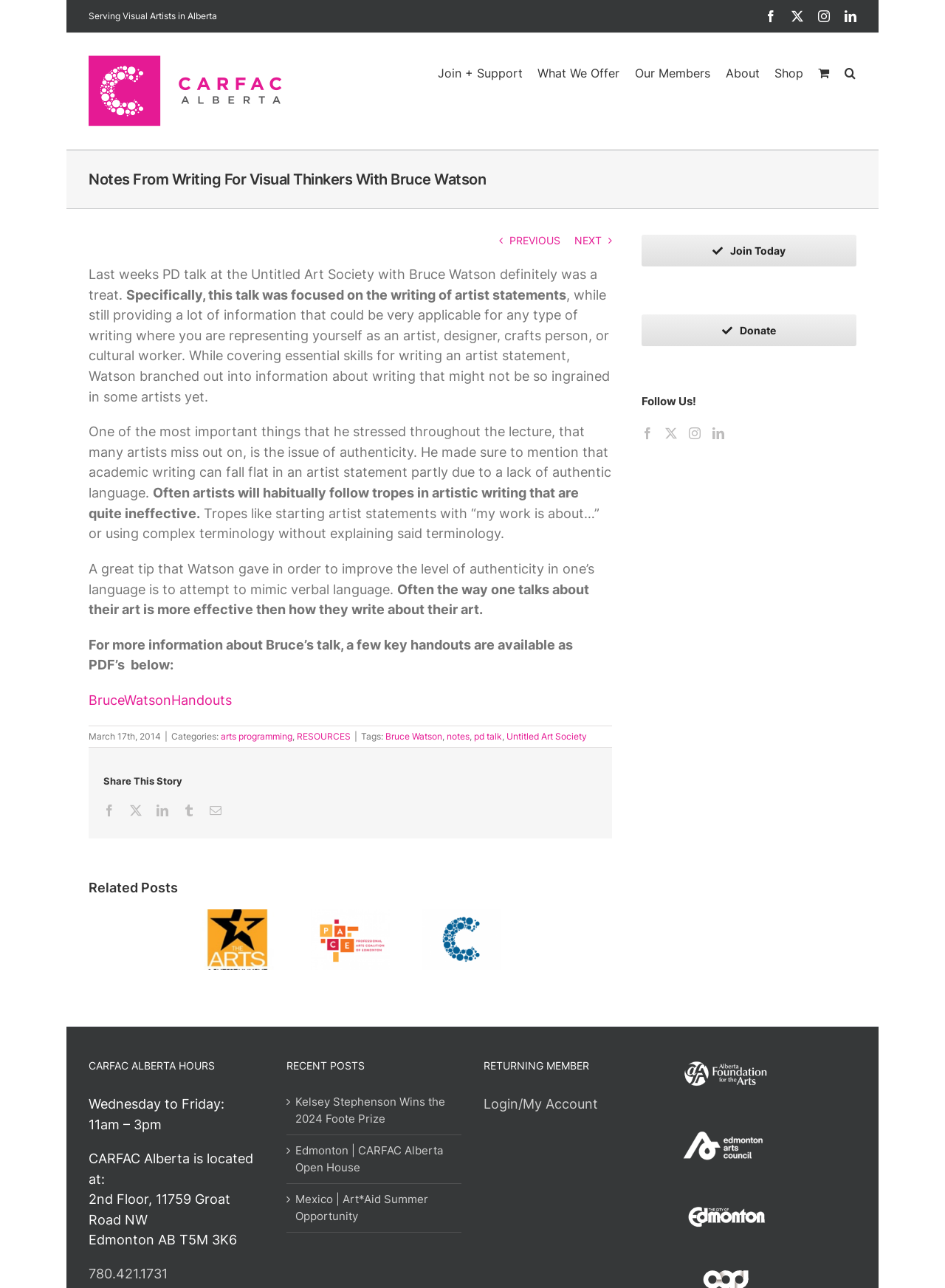Please identify the bounding box coordinates of the clickable area that will fulfill the following instruction: "Click on the 'Join + Support' link". The coordinates should be in the format of four float numbers between 0 and 1, i.e., [left, top, right, bottom].

[0.462, 0.032, 0.553, 0.08]